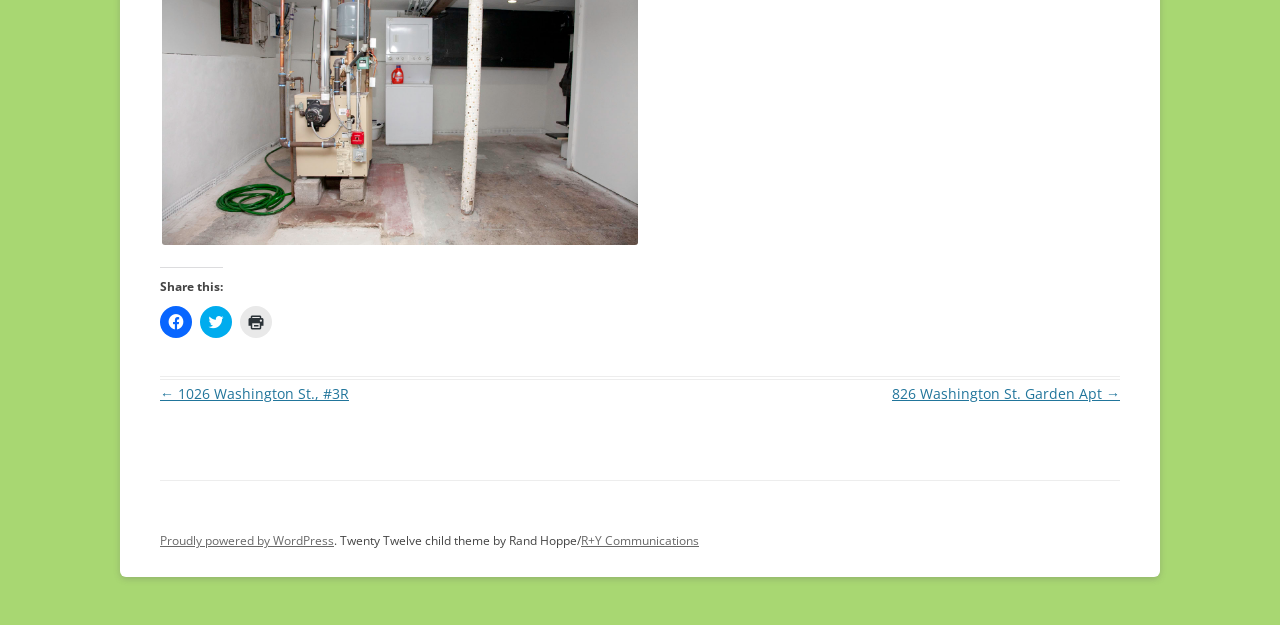Find the bounding box of the web element that fits this description: "Proudly powered by WordPress".

[0.125, 0.852, 0.261, 0.879]